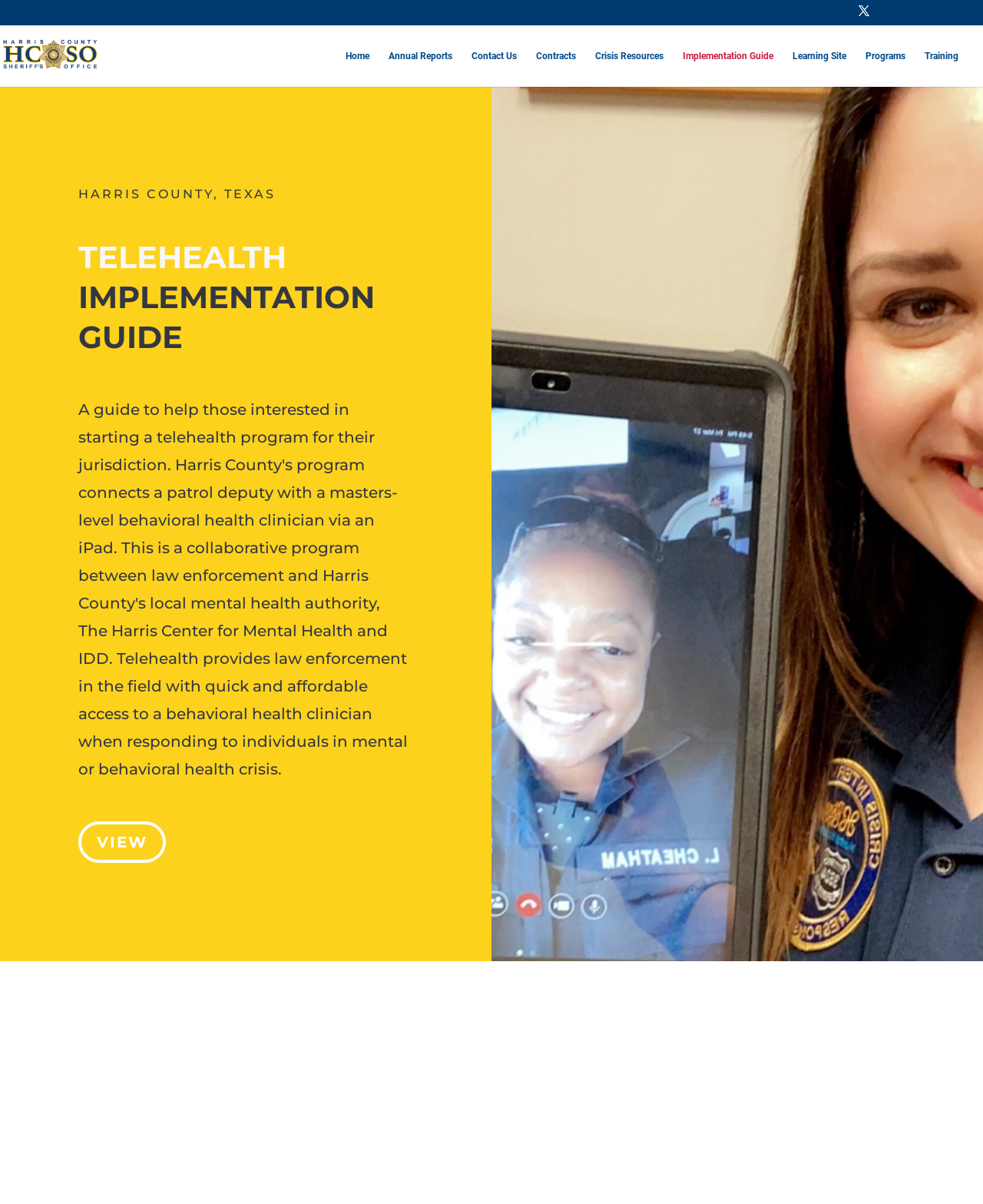What is the name of the county?
Please ensure your answer to the question is detailed and covers all necessary aspects.

I determined the answer by looking at the image with the text 'Harris County CIT' and the static text 'HARRIS COUNTY, TEXAS' which suggests that the webpage is related to Harris County.